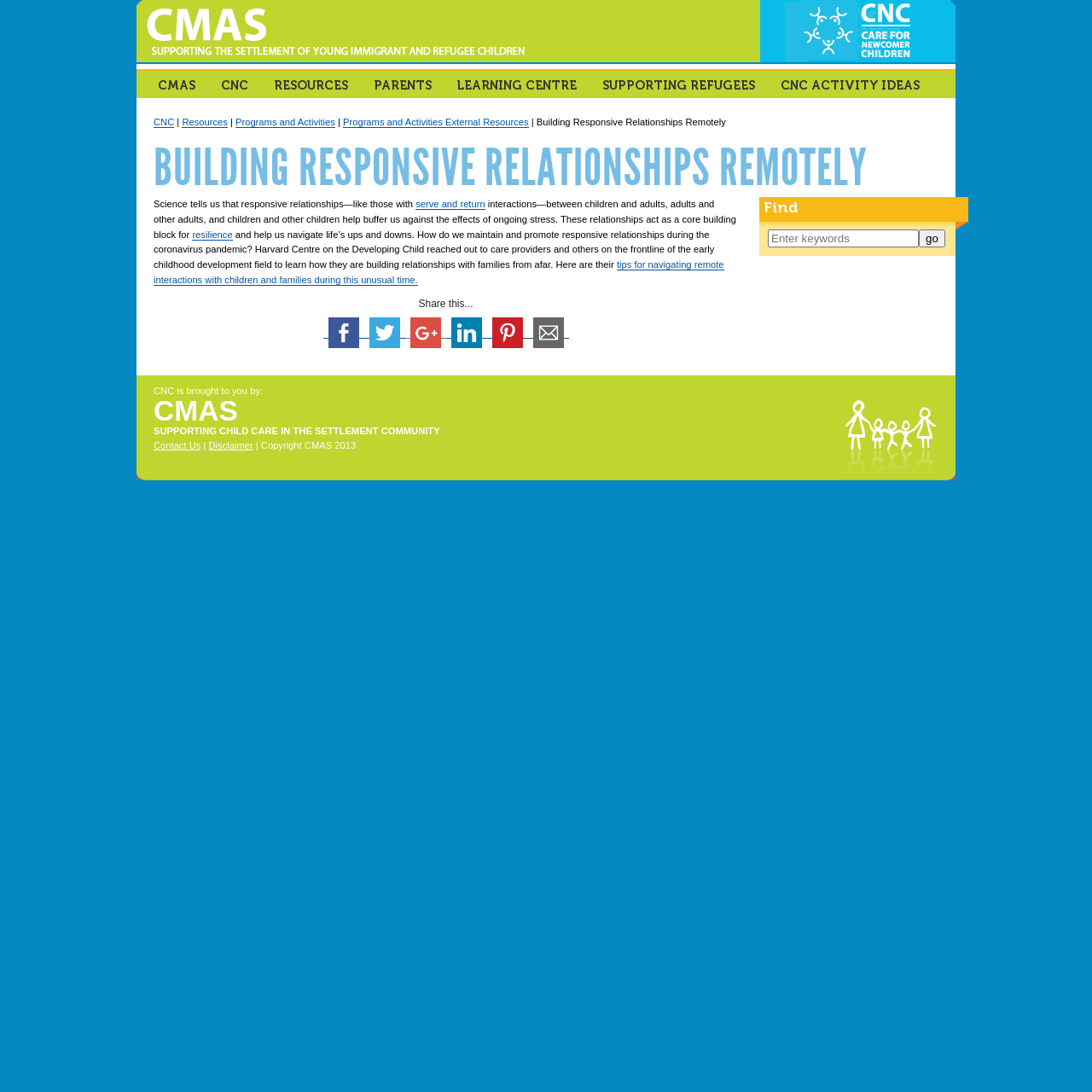Locate the bounding box coordinates of the area that needs to be clicked to fulfill the following instruction: "Share on facebook". The coordinates should be in the format of four float numbers between 0 and 1, namely [left, top, right, bottom].

[0.296, 0.299, 0.333, 0.31]